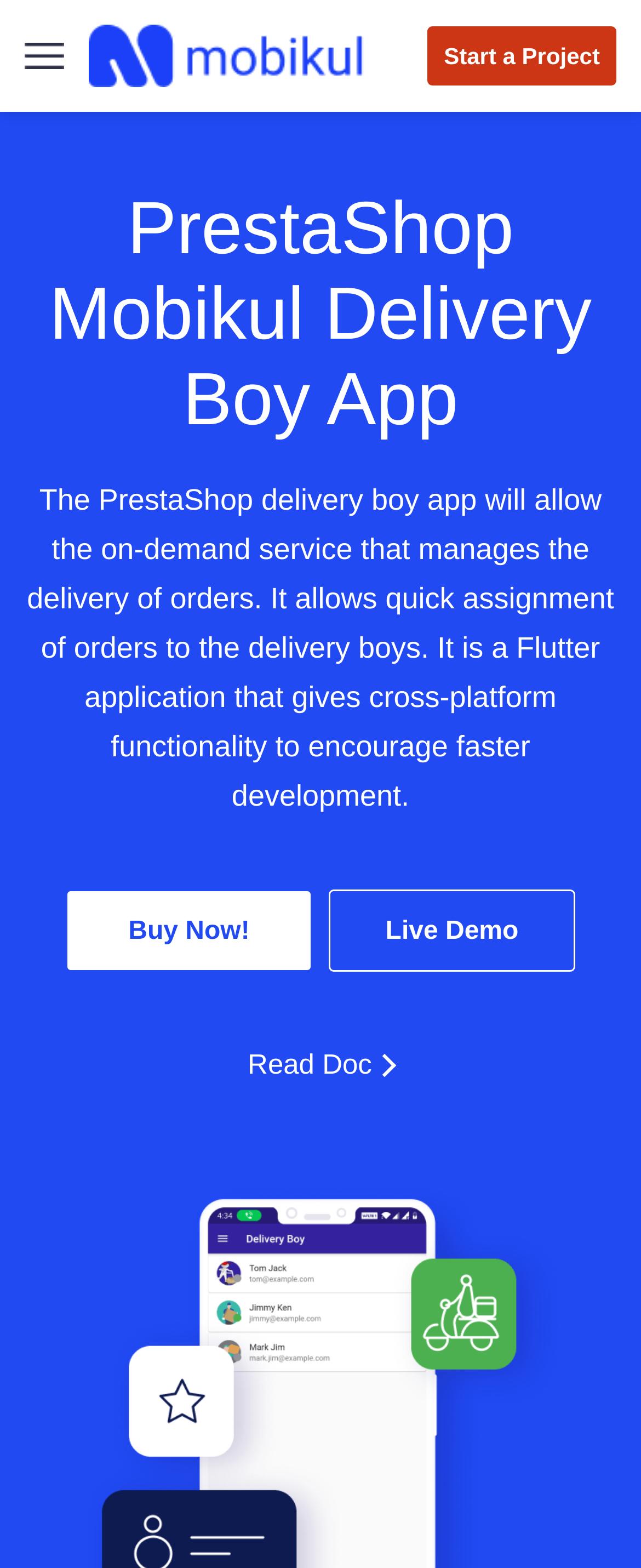Please provide a brief answer to the following inquiry using a single word or phrase:
What is the relationship between the PrestaShop Mobikul Delivery Boy App and mobikul.com?

It is the website of the app